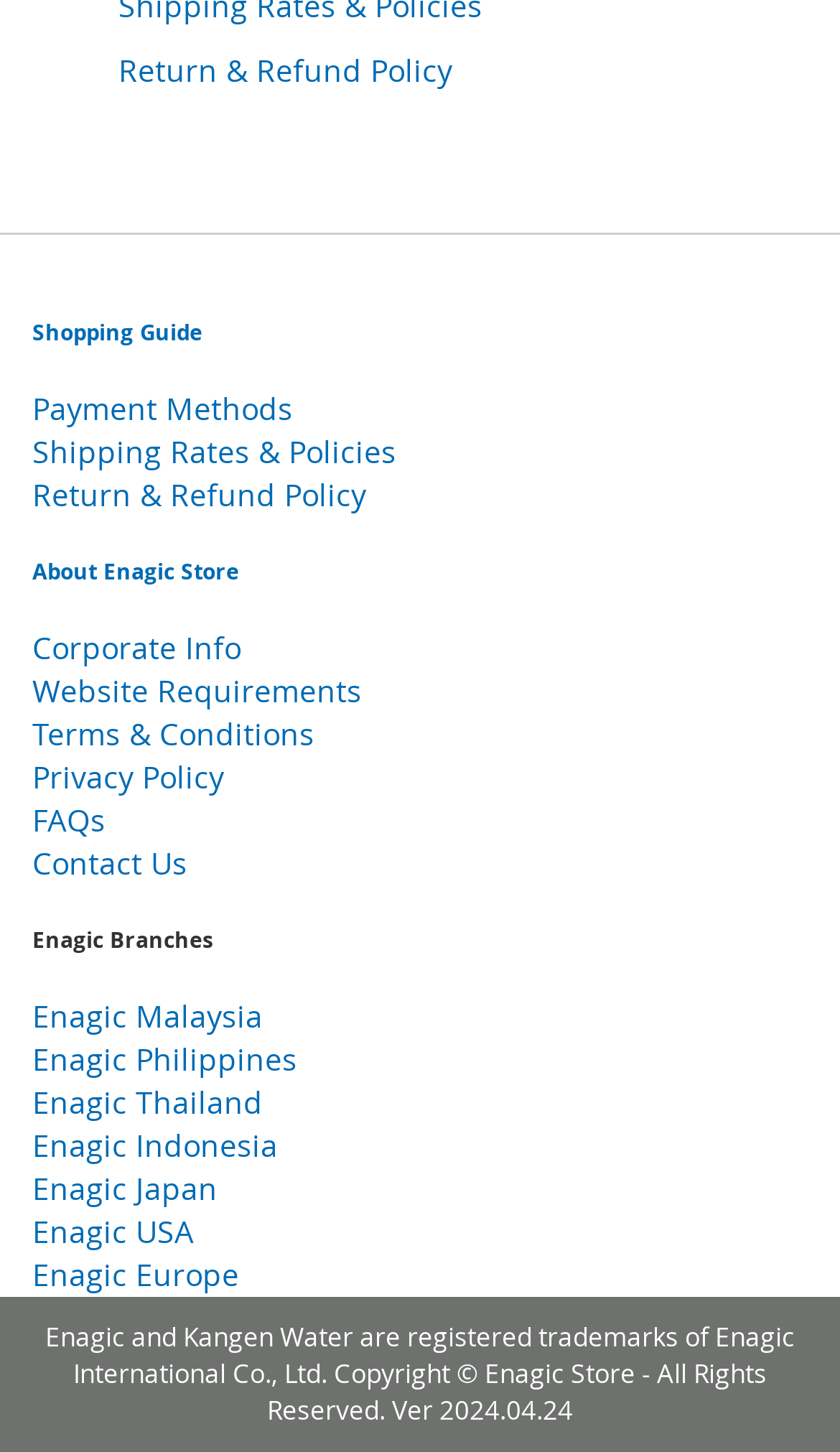Based on the image, please elaborate on the answer to the following question:
What is the copyright year of the Enagic Store website?

The copyright year can be found at the bottom of the webpage, in the static text that mentions 'Copyright © Enagic Store - All Rights Reserved. Ver 2024.04.24'.